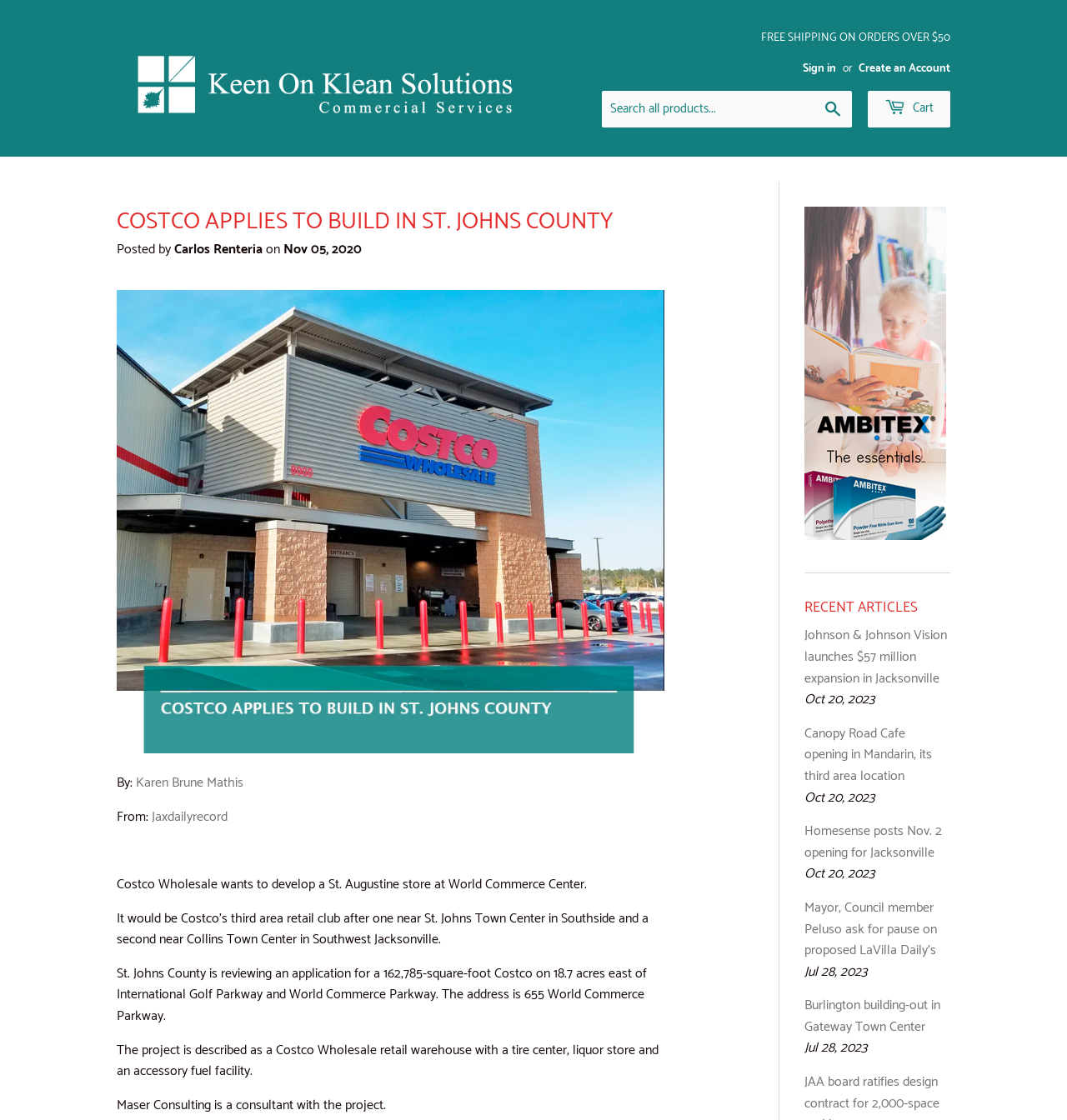Please locate the bounding box coordinates of the element that should be clicked to achieve the given instruction: "Sign in".

[0.752, 0.053, 0.784, 0.069]